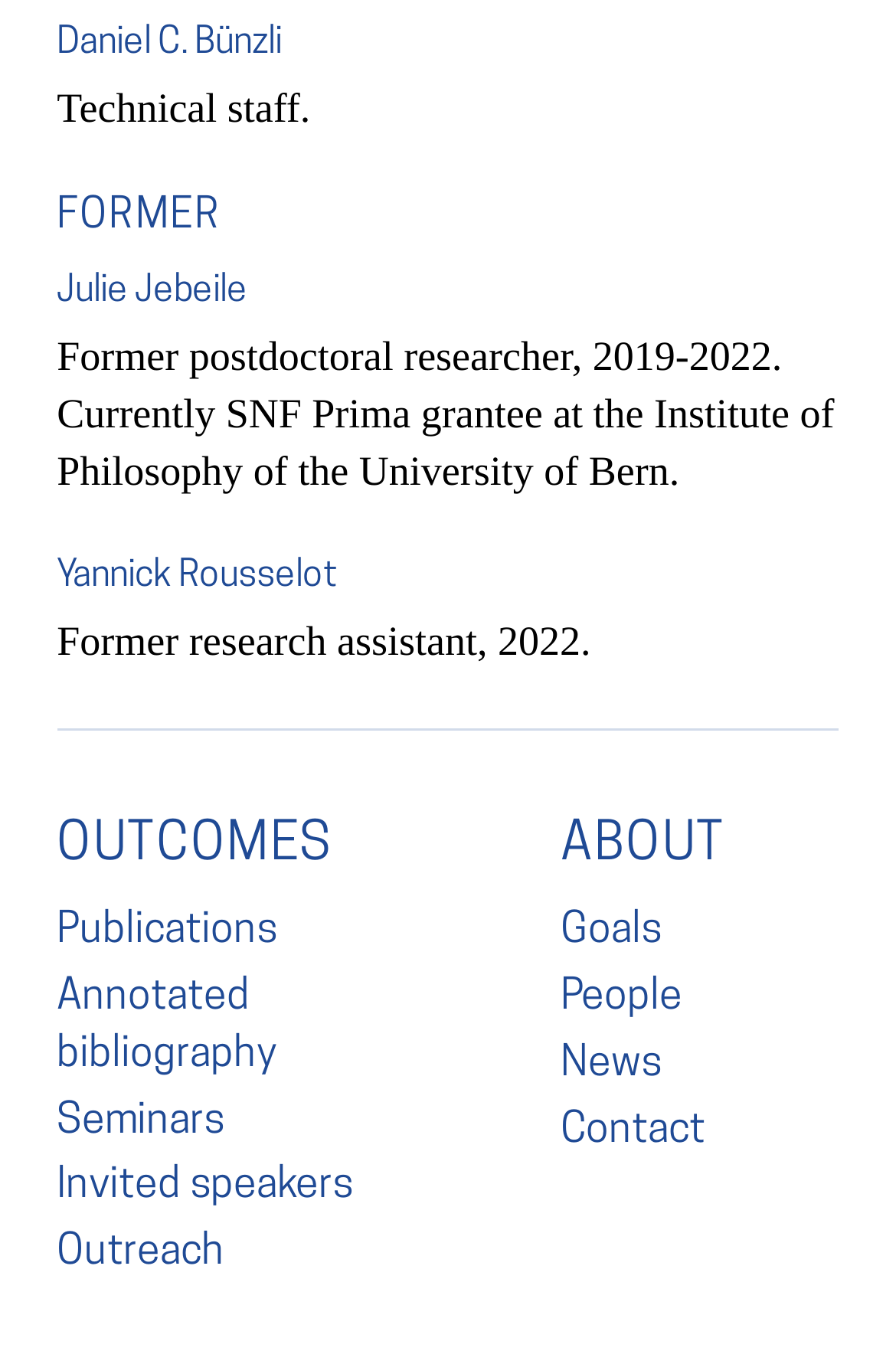Can you determine the bounding box coordinates of the area that needs to be clicked to fulfill the following instruction: "Learn about the project's Goals"?

[0.625, 0.674, 0.738, 0.706]